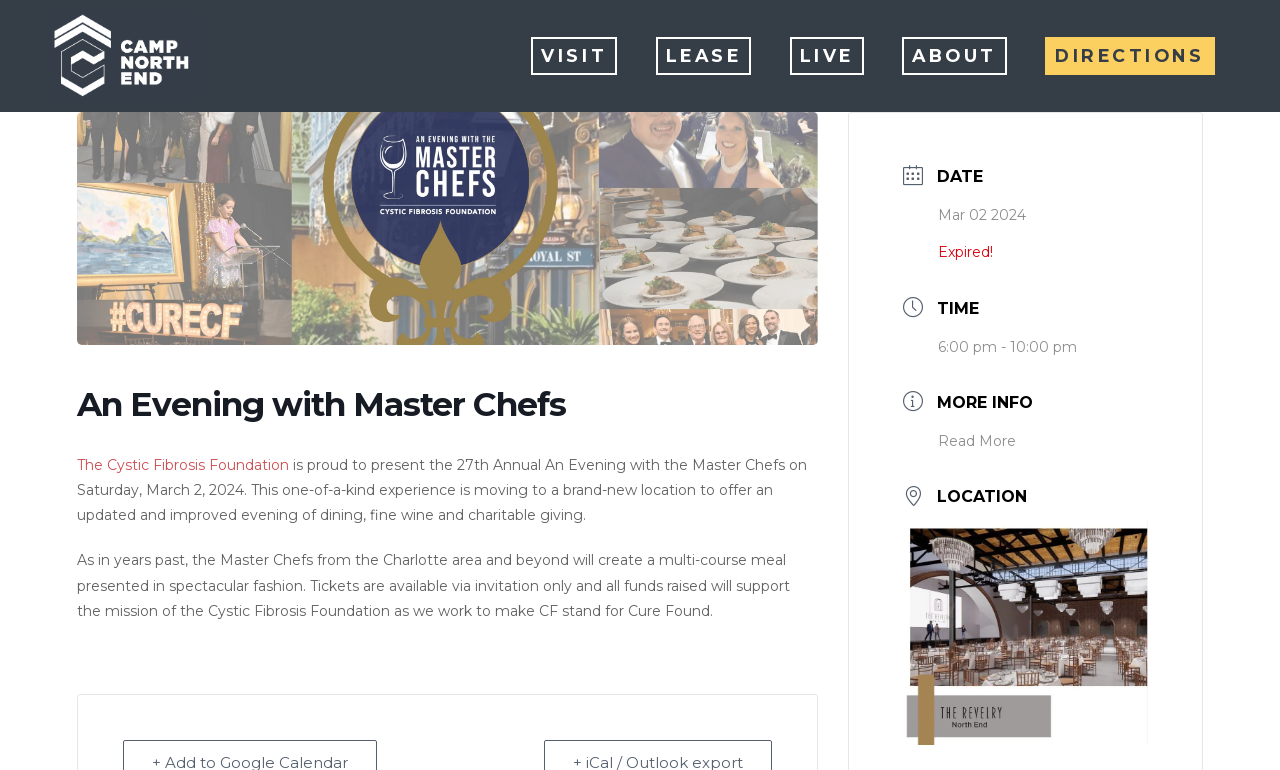Answer with a single word or phrase: 
What is the location of the event?

The Revelry - North End